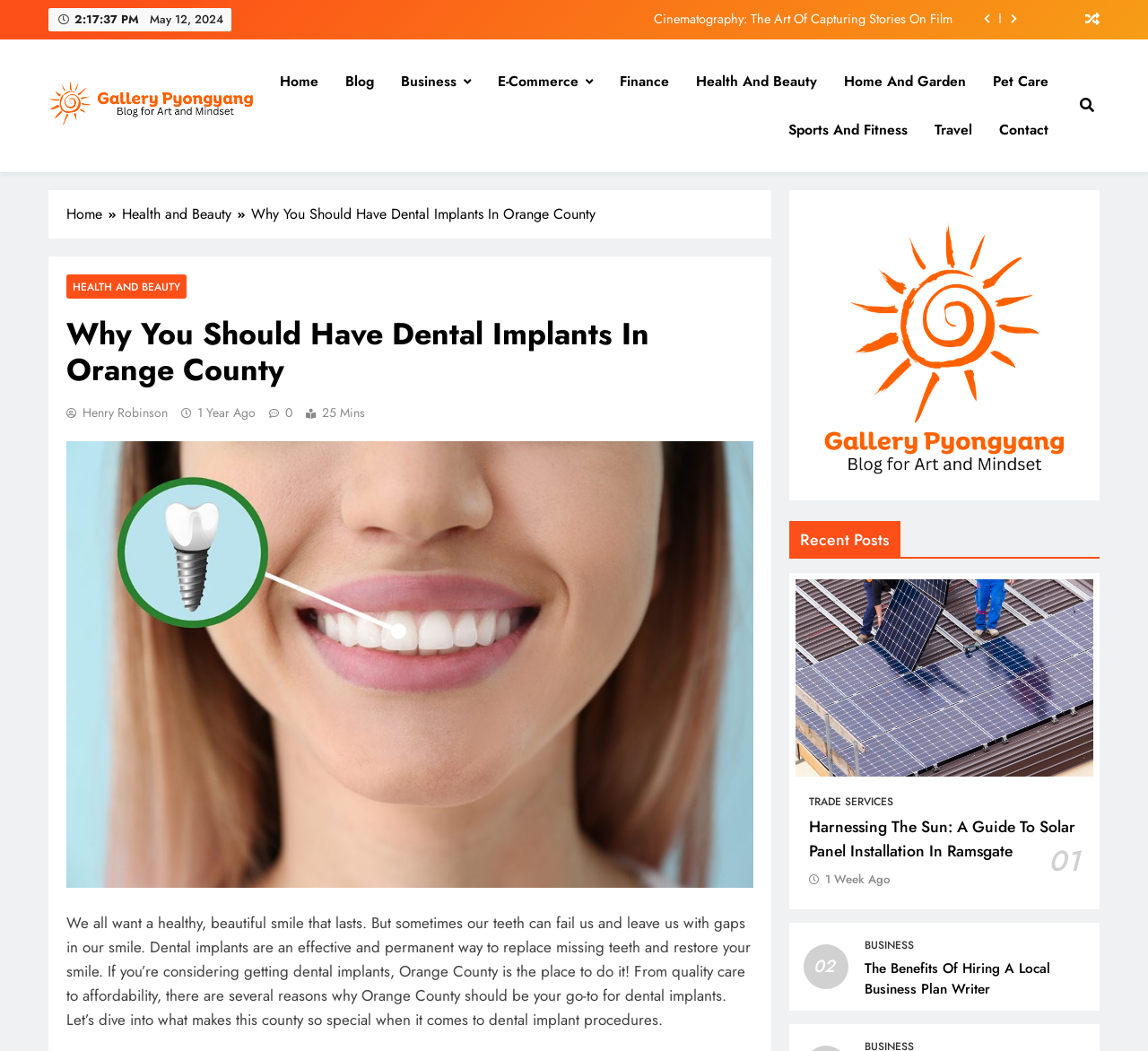Could you determine the bounding box coordinates of the clickable element to complete the instruction: "Click the 'Gallery Pyongyang' link"? Provide the coordinates as four float numbers between 0 and 1, i.e., [left, top, right, bottom].

[0.042, 0.076, 0.225, 0.125]